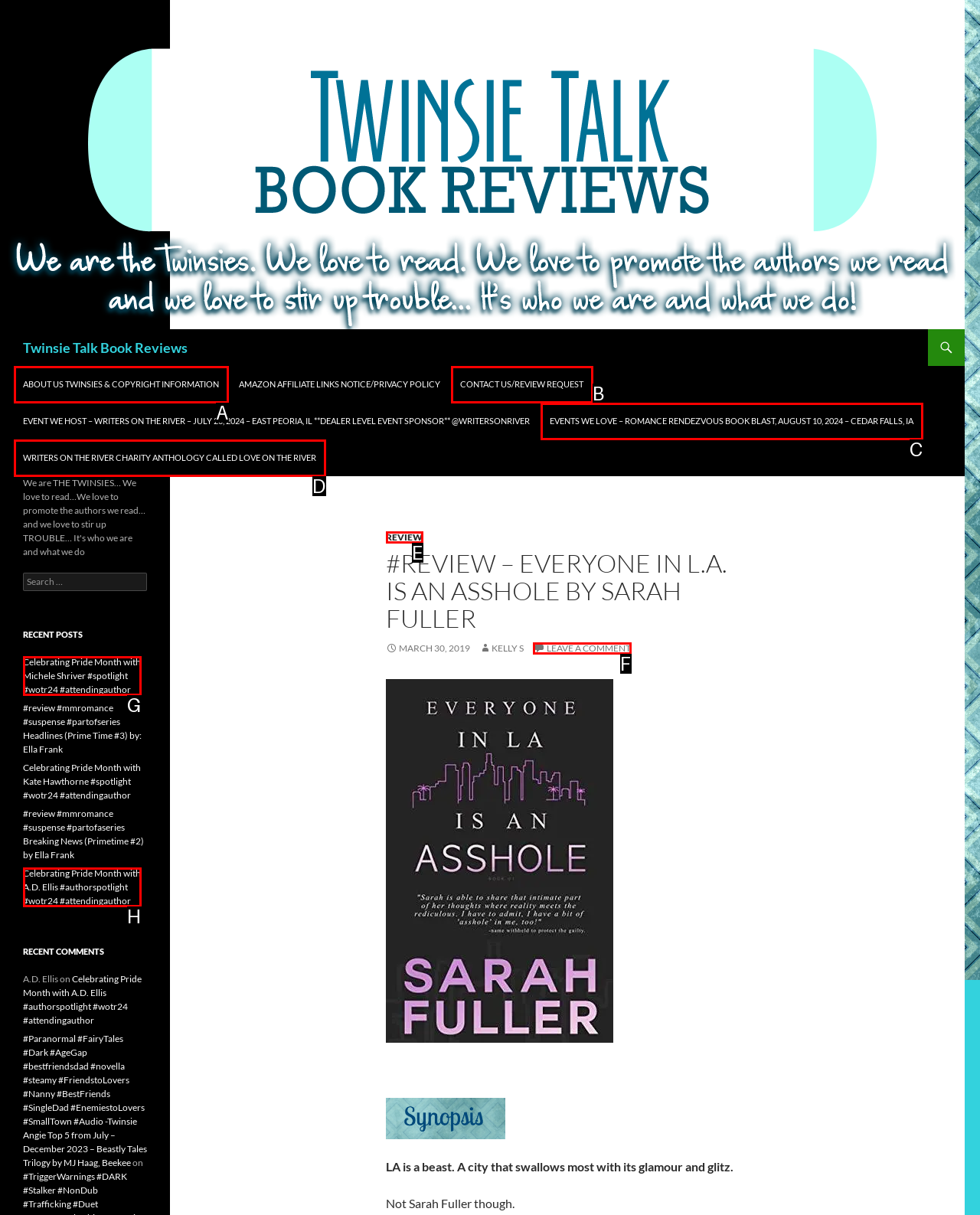Which lettered option matches the following description: Leave a comment
Provide the letter of the matching option directly.

F